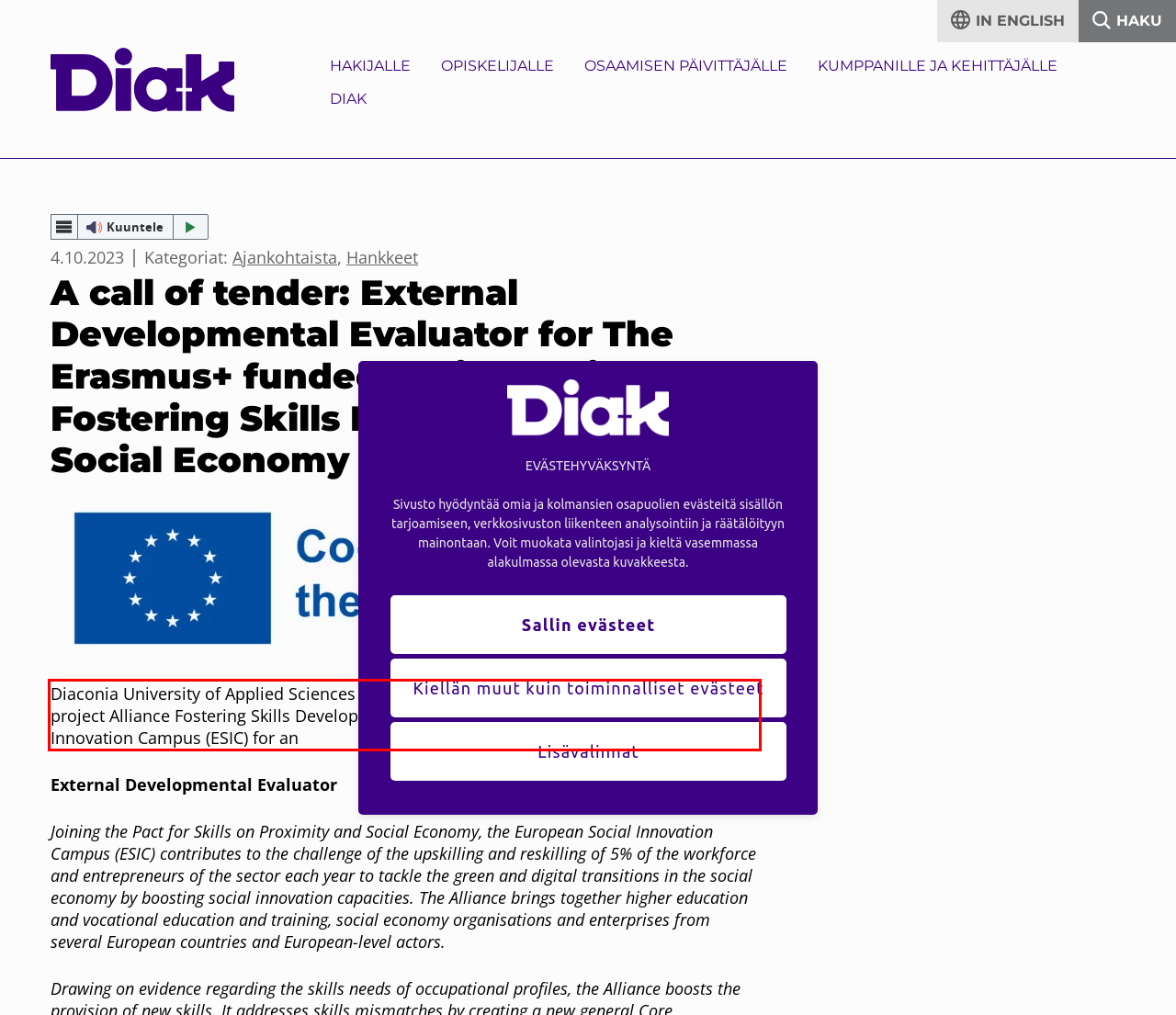Analyze the screenshot of a webpage where a red rectangle is bounding a UI element. Extract and generate the text content within this red bounding box.

Diaconia University of Applied Sciences is opening a call of tender for the Erasmus+ funded project Alliance Fostering Skills Development for Social Economy – European Social Innovation Campus (ESIC) for an